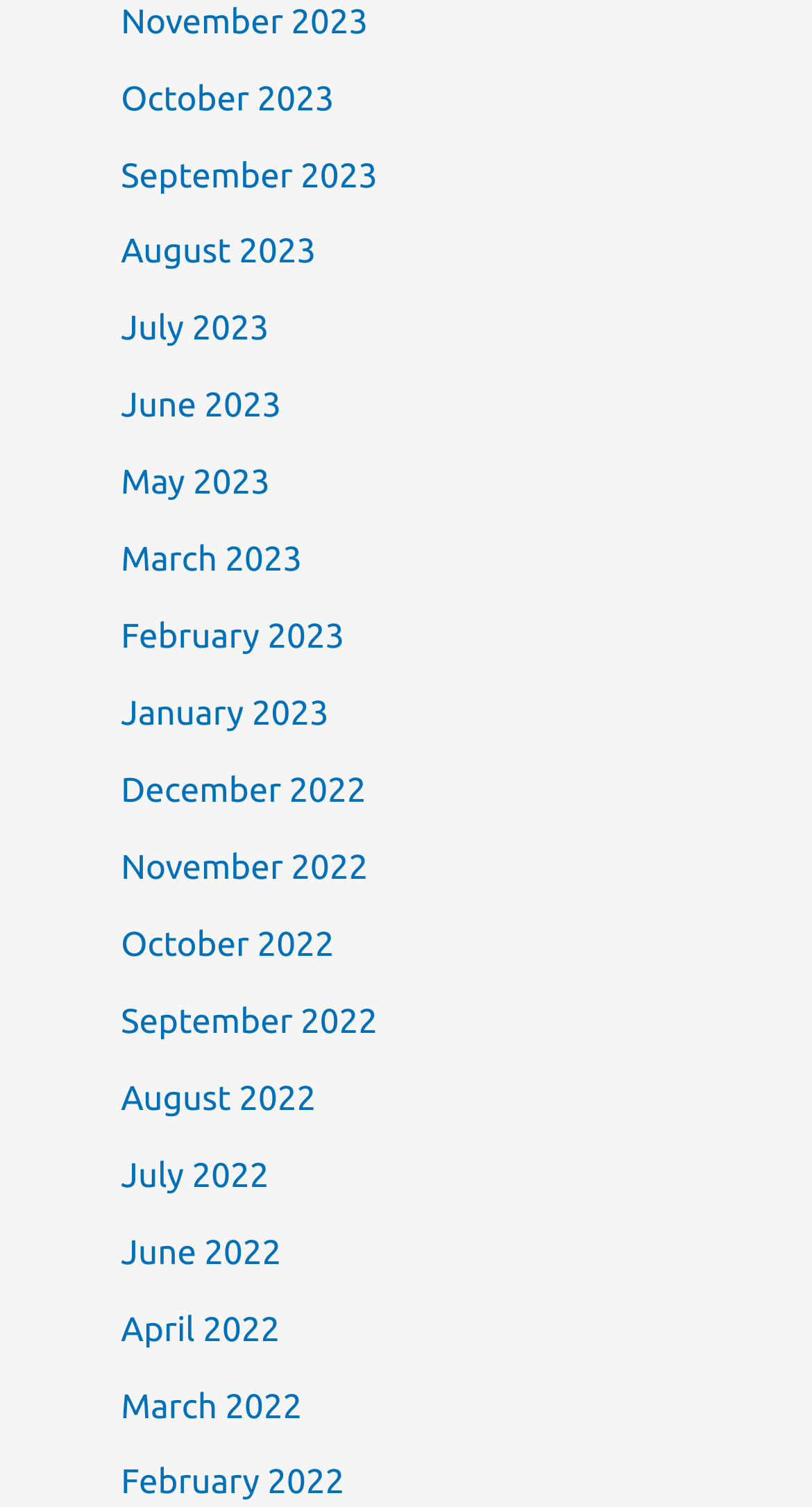Locate the bounding box coordinates of the element's region that should be clicked to carry out the following instruction: "view June 2022". The coordinates need to be four float numbers between 0 and 1, i.e., [left, top, right, bottom].

[0.149, 0.819, 0.346, 0.844]